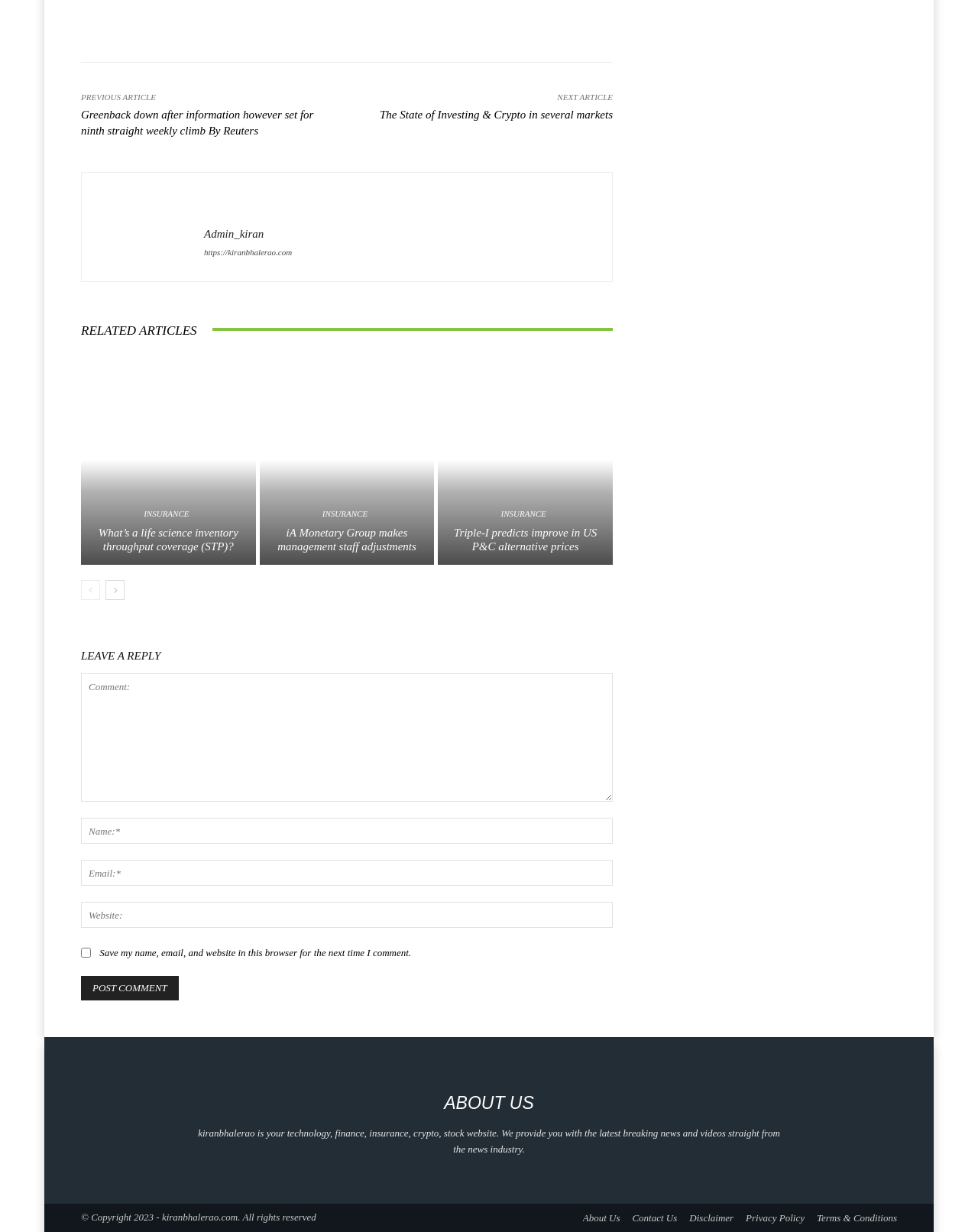Given the following UI element description: "parent_node: Website: name="url" placeholder="Website:"", find the bounding box coordinates in the webpage screenshot.

[0.083, 0.732, 0.627, 0.753]